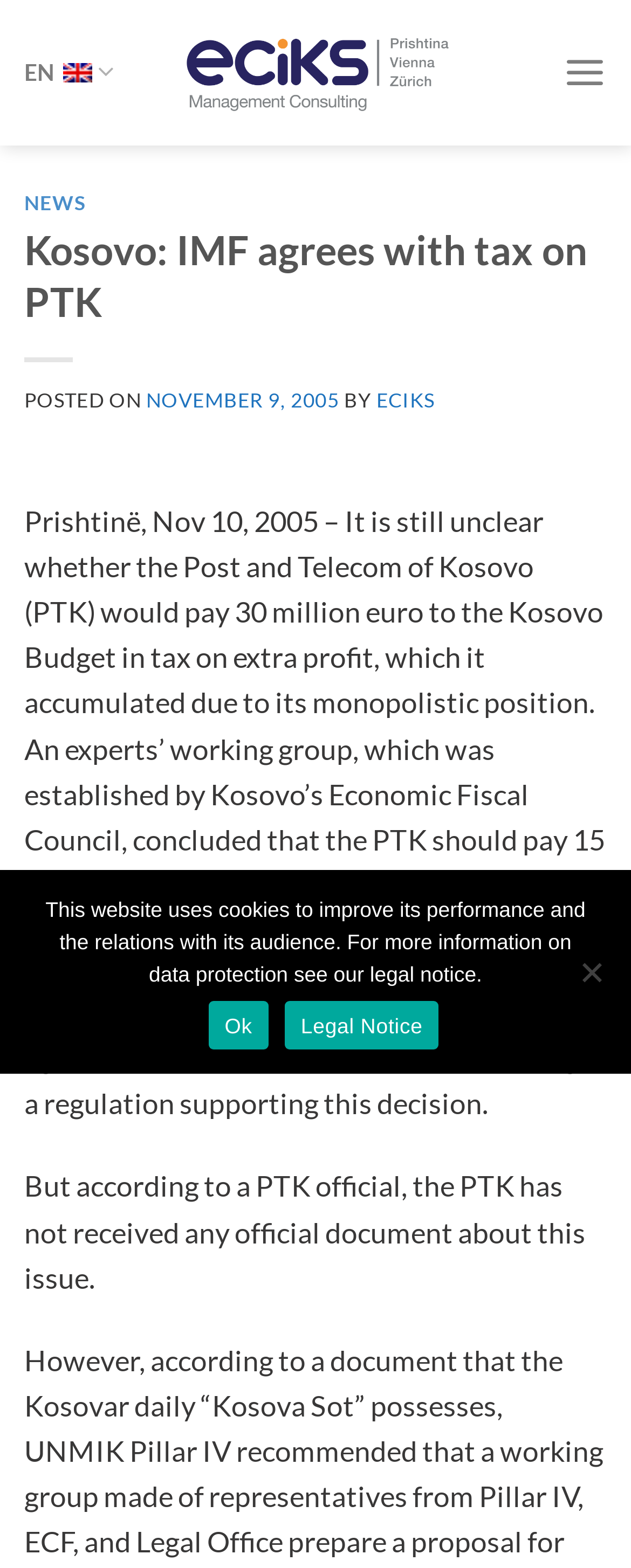Answer the question below with a single word or a brief phrase: 
What is the amount of euro that PTK should pay to the Kosovo Budget?

15 million euro